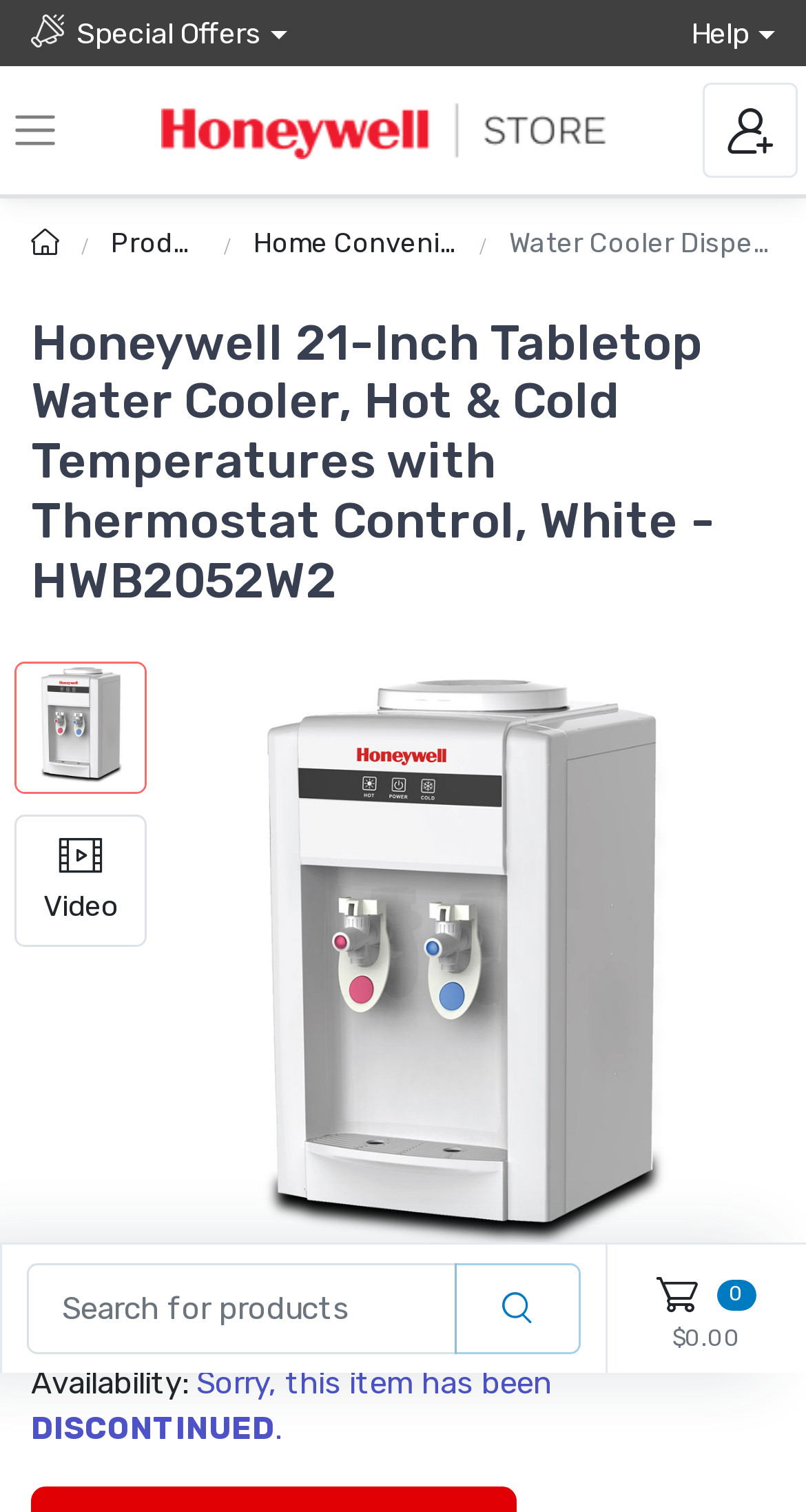Can you specify the bounding box coordinates for the region that should be clicked to fulfill this instruction: "View product details".

[0.182, 0.437, 0.962, 0.853]